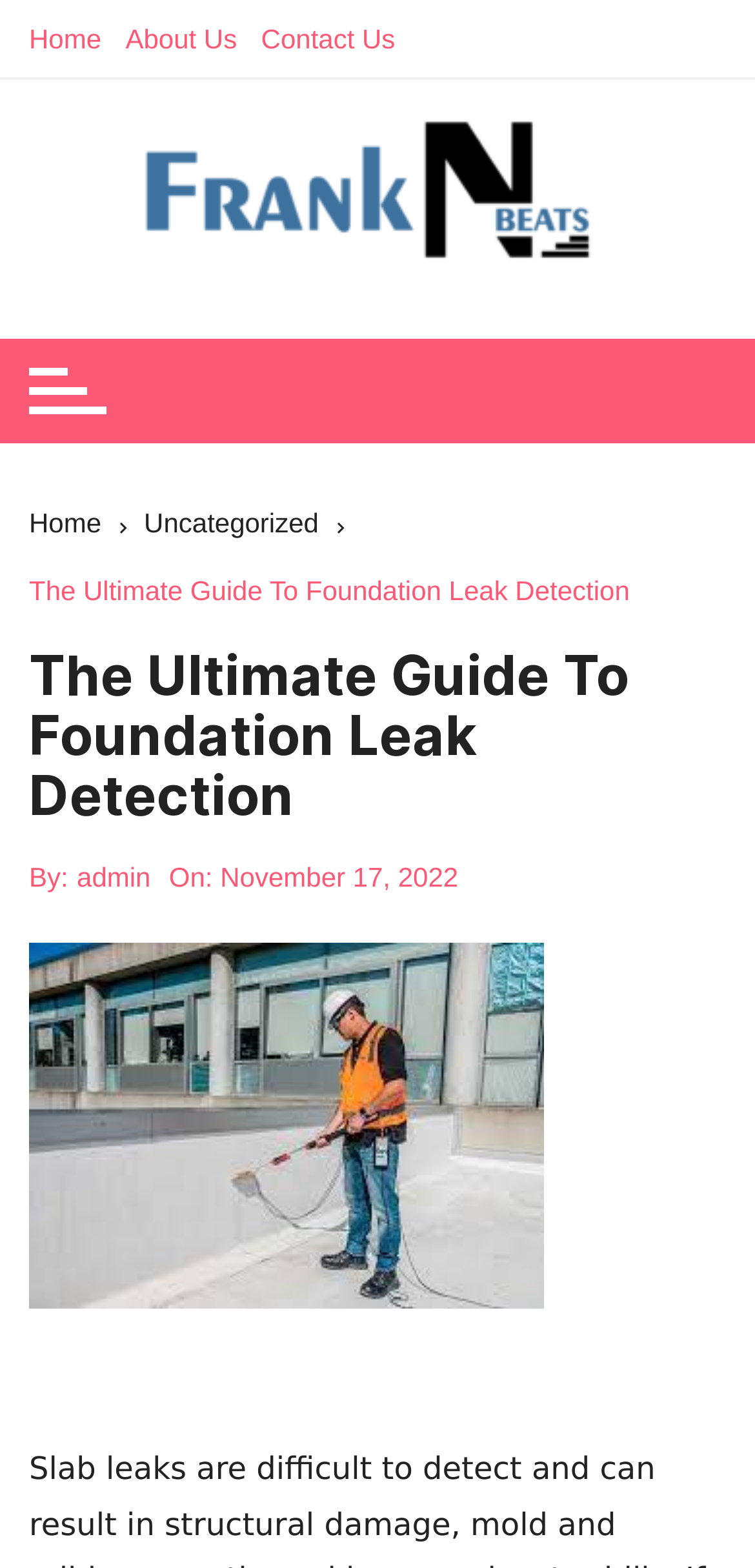Identify the webpage's primary heading and generate its text.

The Ultimate Guide To Foundation Leak Detection